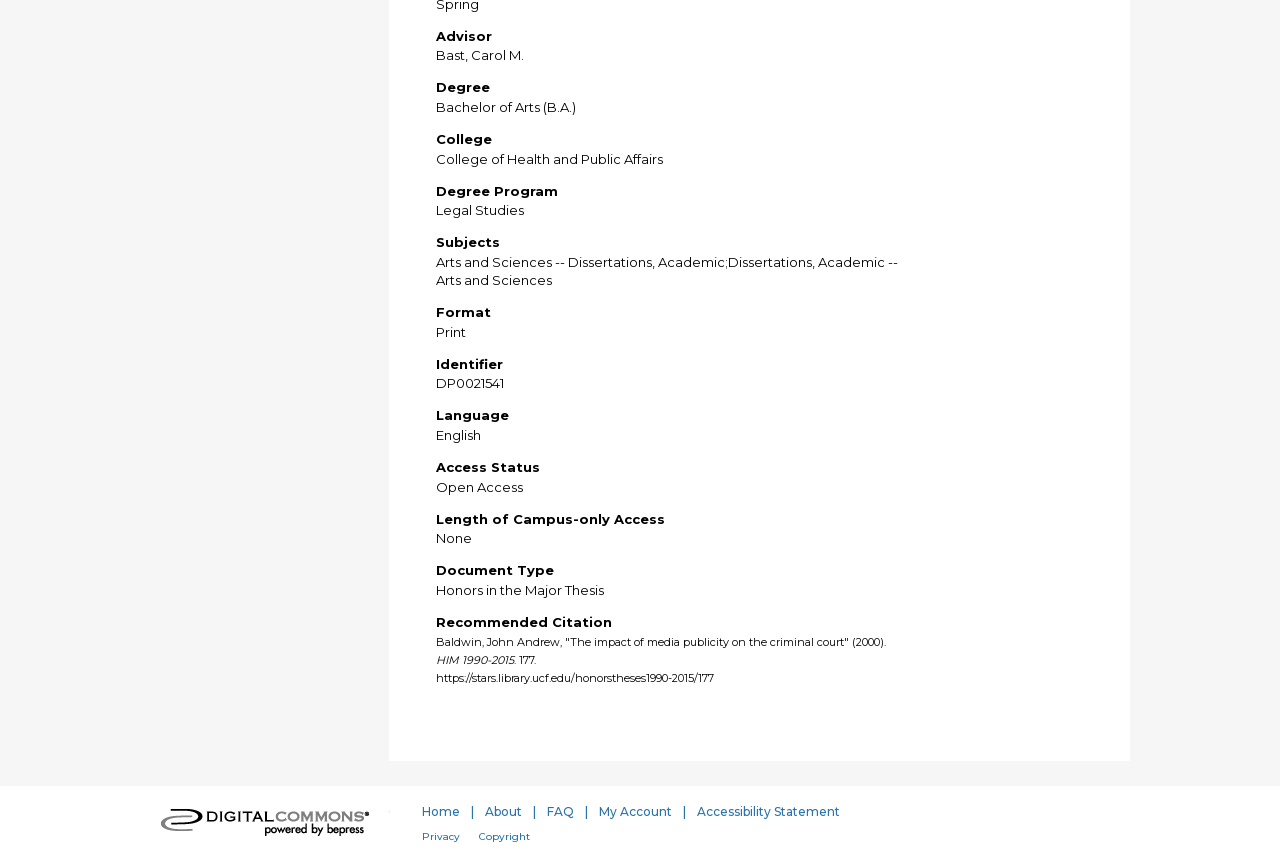Give a concise answer using one word or a phrase to the following question:
What is the language of the thesis?

English